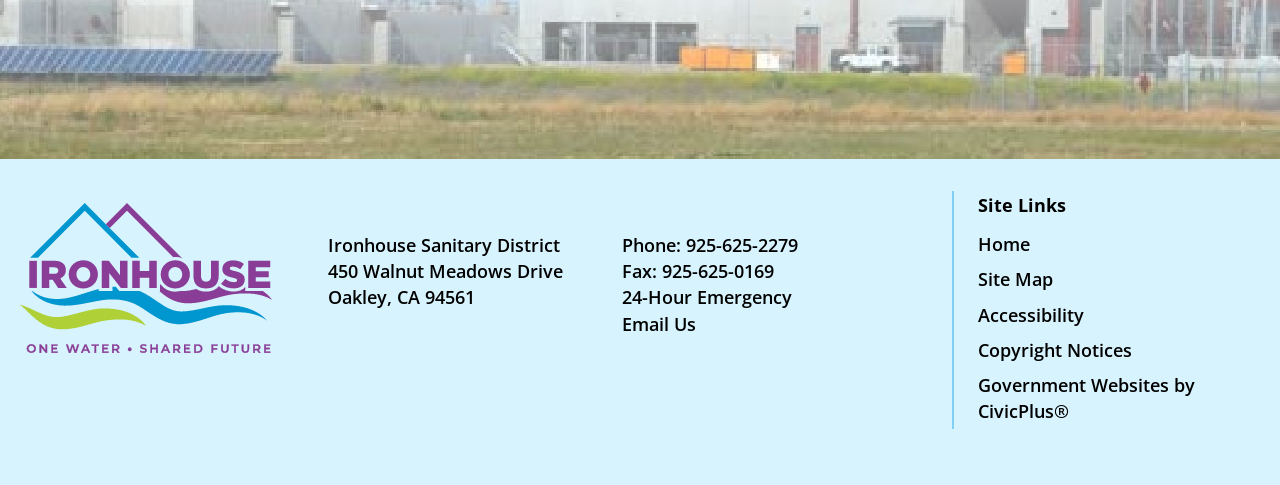Please indicate the bounding box coordinates of the element's region to be clicked to achieve the instruction: "email us". Provide the coordinates as four float numbers between 0 and 1, i.e., [left, top, right, bottom].

[0.486, 0.643, 0.544, 0.692]